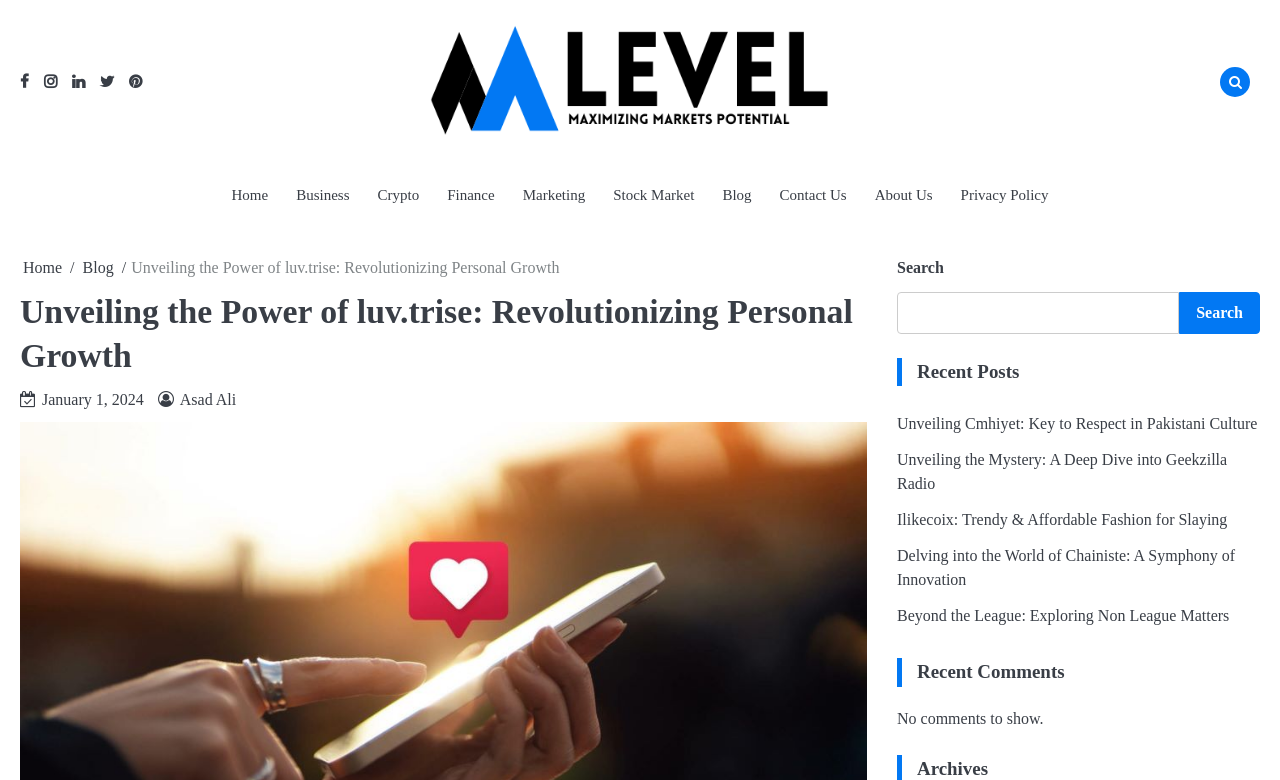Produce an elaborate caption capturing the essence of the webpage.

This webpage is about an article titled "Unveiling the Power of luv.trise: Revolutionizing Personal Growth". At the top left corner, there are five social media links: Facebook, Instagram, Linkedin, Twitter, and Pinterest. 

Below the social media links, there is a large banner with the title "THE MARKET LEVEL" and an image. To the right of the banner, there is a link to "The Market Level" and a static text "Maximizing Markets Potential". 

On the top right corner, there is a navigation menu with links to "Home", "Business", "Crypto", "Finance", "Marketing", "Stock Market", "Blog", "Contact Us", "About Us", and "Privacy Policy". 

Below the navigation menu, there is a breadcrumbs navigation with links to "Home" and "Blog", and a static text with the article title. 

The main content of the webpage starts with a header section that includes the article title, the date "January 1, 2024", and the author's name "Asad Ali". 

To the right of the main content, there is a search box with a search button. Below the search box, there is a section titled "Recent Posts" that lists five article links with titles such as "Unveiling Cmhiyet: Key to Respect in Pakistani Culture" and "Delving into the World of Chainiste: A Symphony of Innovation". 

Below the "Recent Posts" section, there is a section titled "Recent Comments" that displays a message "No comments to show."